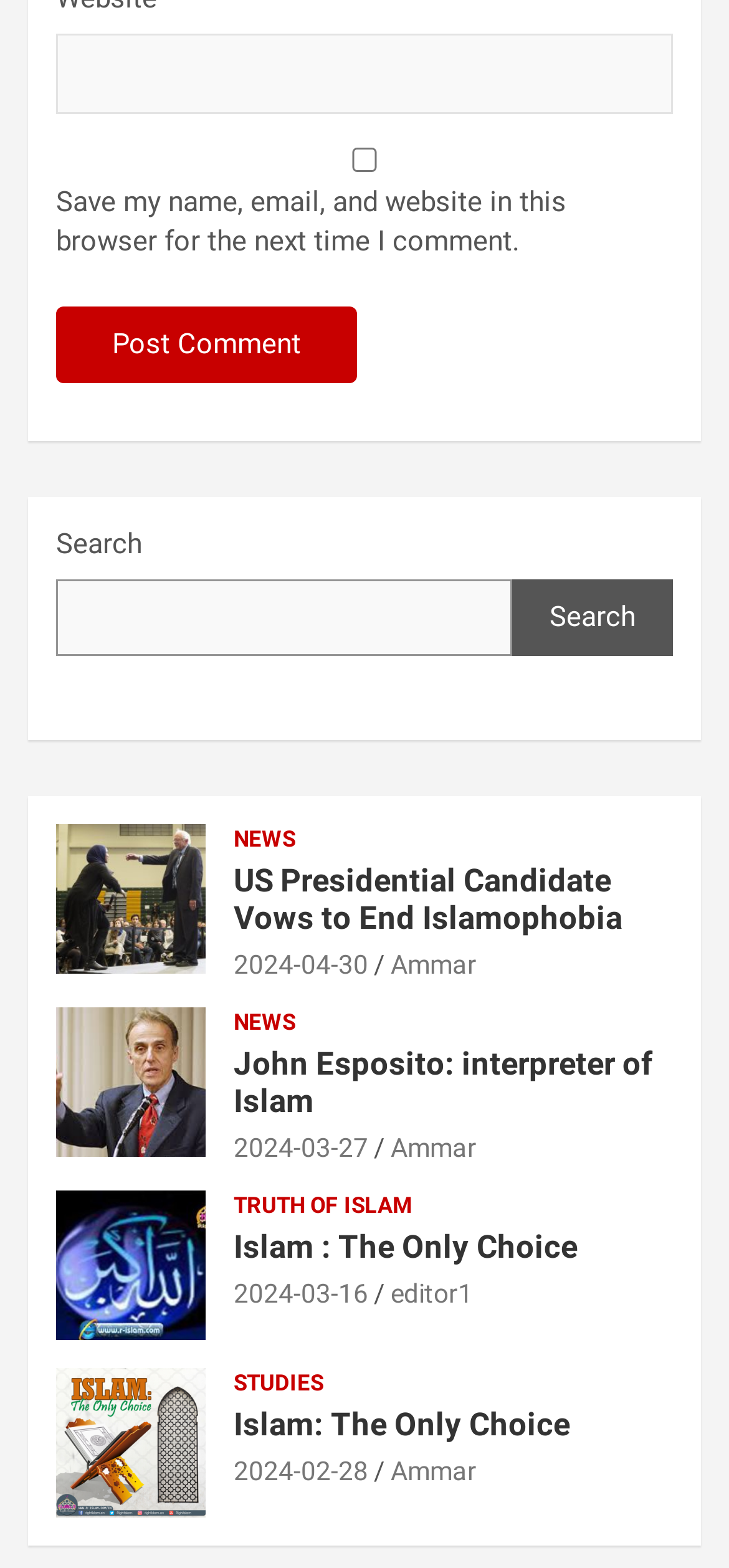Please identify the bounding box coordinates of the clickable area that will fulfill the following instruction: "Post a comment". The coordinates should be in the format of four float numbers between 0 and 1, i.e., [left, top, right, bottom].

[0.077, 0.196, 0.49, 0.244]